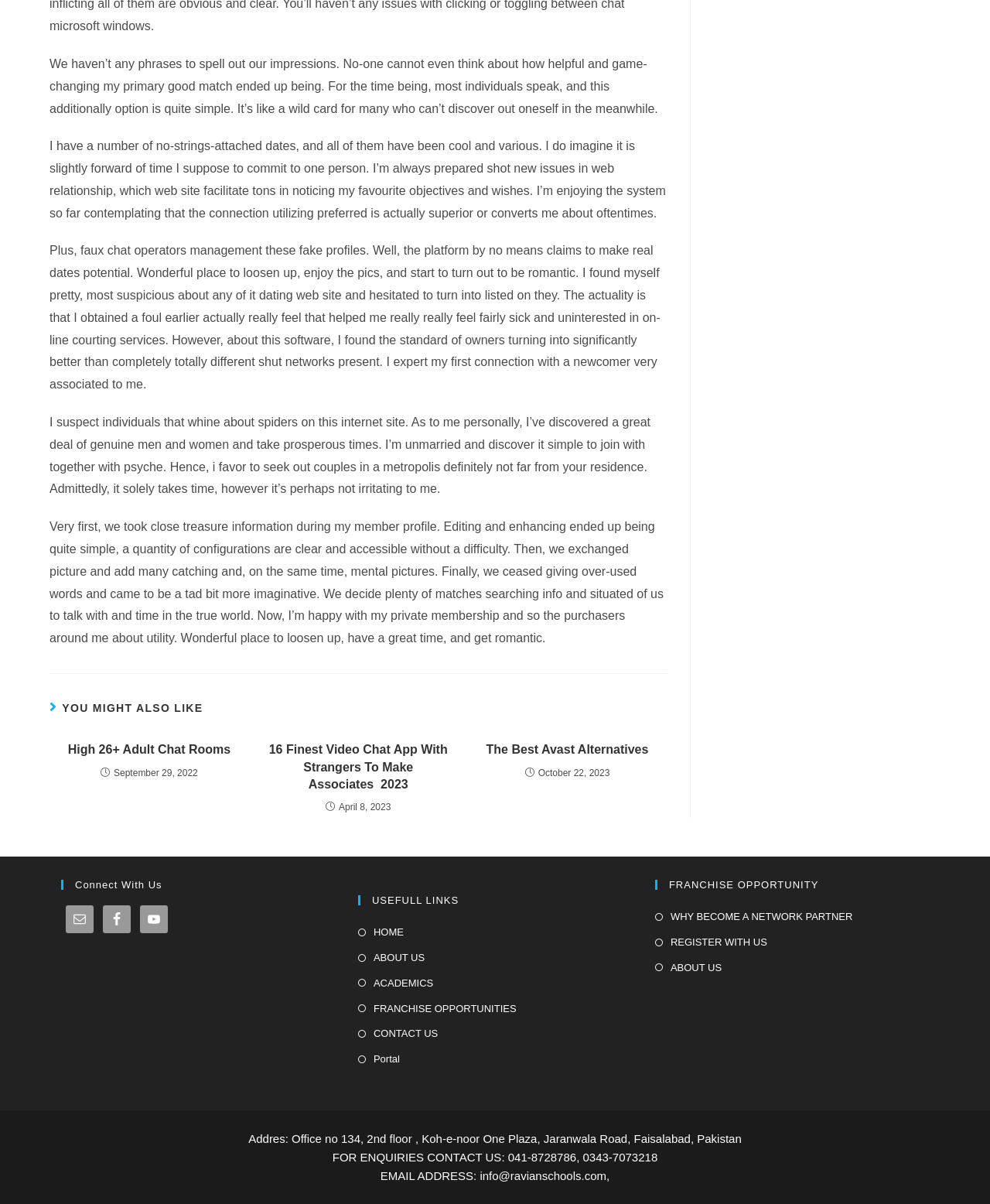Predict the bounding box of the UI element based on this description: "WHY BECOME A NETWORK PARTNER".

[0.662, 0.754, 0.861, 0.769]